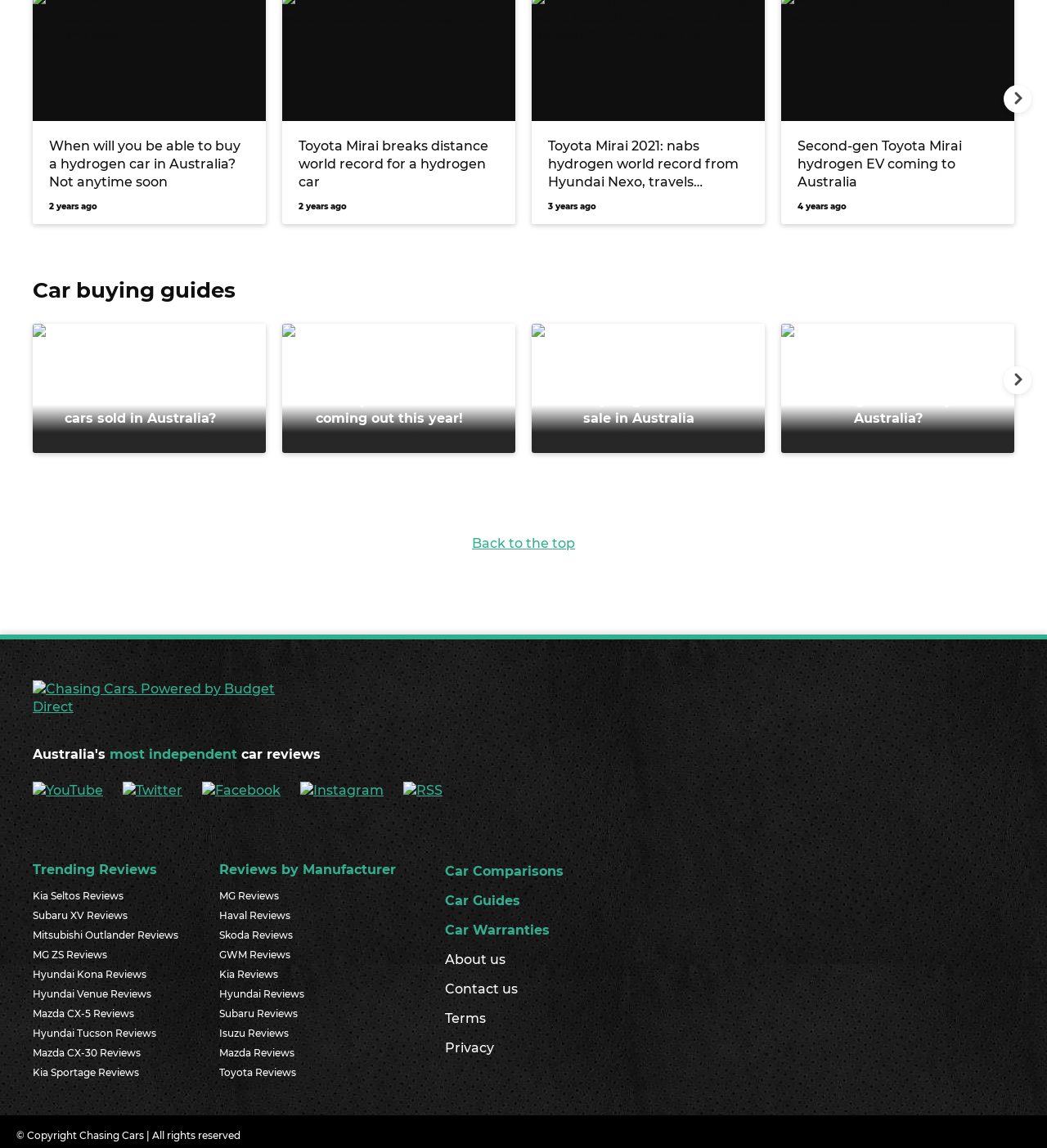Extract the bounding box for the UI element that matches this description: "Back to the top".

[0.451, 0.466, 0.549, 0.481]